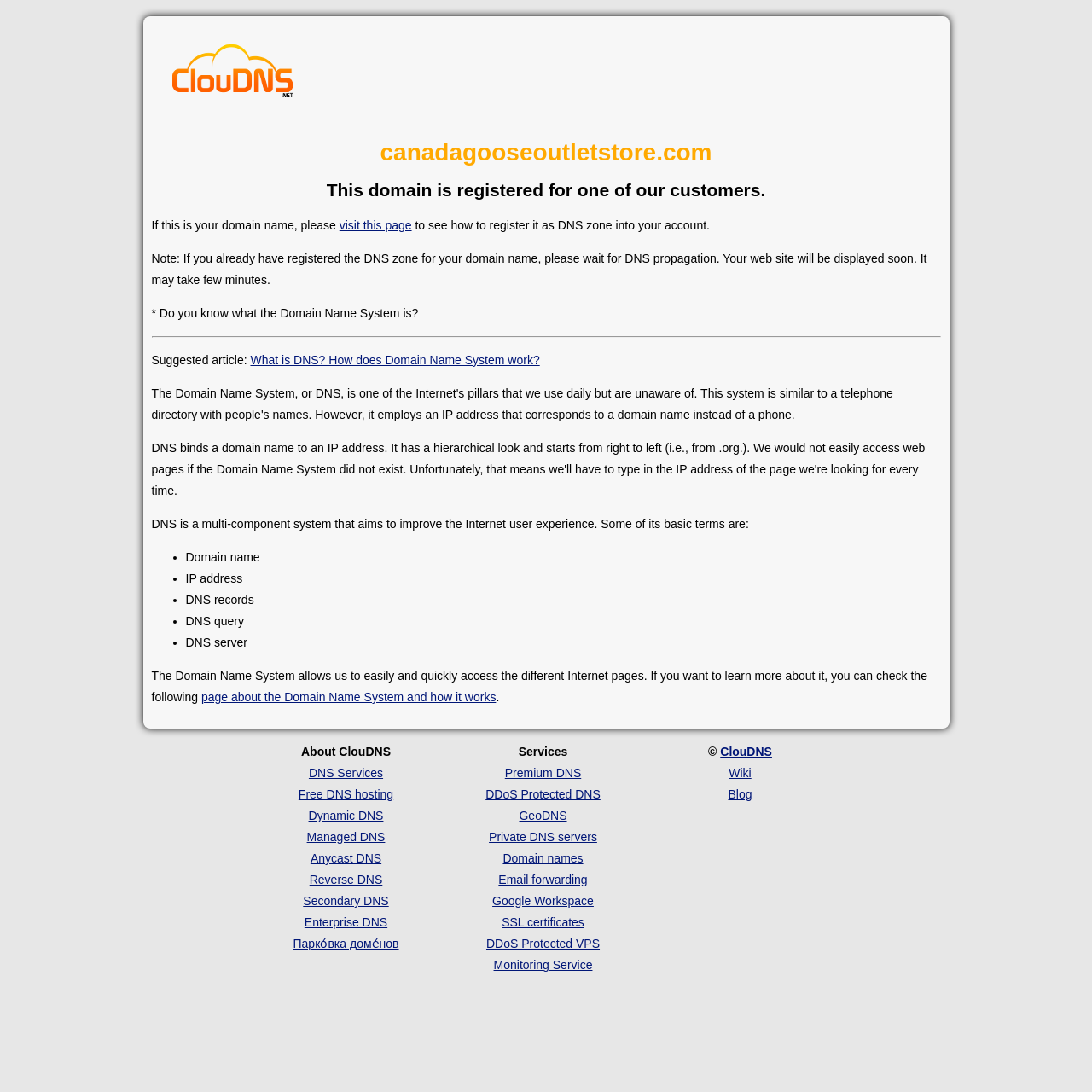Describe all significant elements and features of the webpage.

The webpage appears to be a domain registration and DNS management page. At the top, there is a link to "Cloud DNS" accompanied by an image, and a heading that displays the domain name "canadagooseoutletstore.com". Below this, there is a heading that informs the user that this domain is registered for one of their customers.

The main content of the page is divided into two sections. The first section provides information about the domain registration process. It starts with a paragraph of text that explains what to do if this is the user's domain name. There is a link to "visit this page" to learn more about registering the DNS zone. Below this, there is a note about DNS propagation and a suggested article about what DNS is and how it works.

The second section appears to be an educational resource about DNS. It lists several basic terms related to DNS, including domain name, IP address, DNS records, DNS query, and DNS server. There is also a paragraph of text that explains the importance of DNS in accessing internet pages, with a link to a page about the Domain Name System and how it works.

On the right side of the page, there are several links to various DNS services, including DNS hosting, dynamic DNS, managed DNS, and more. There is also a section titled "Services" that lists additional services such as premium DNS, DDoS protected DNS, and email forwarding.

At the bottom of the page, there is a copyright notice and links to ClouDNS, Wiki, and Blog.